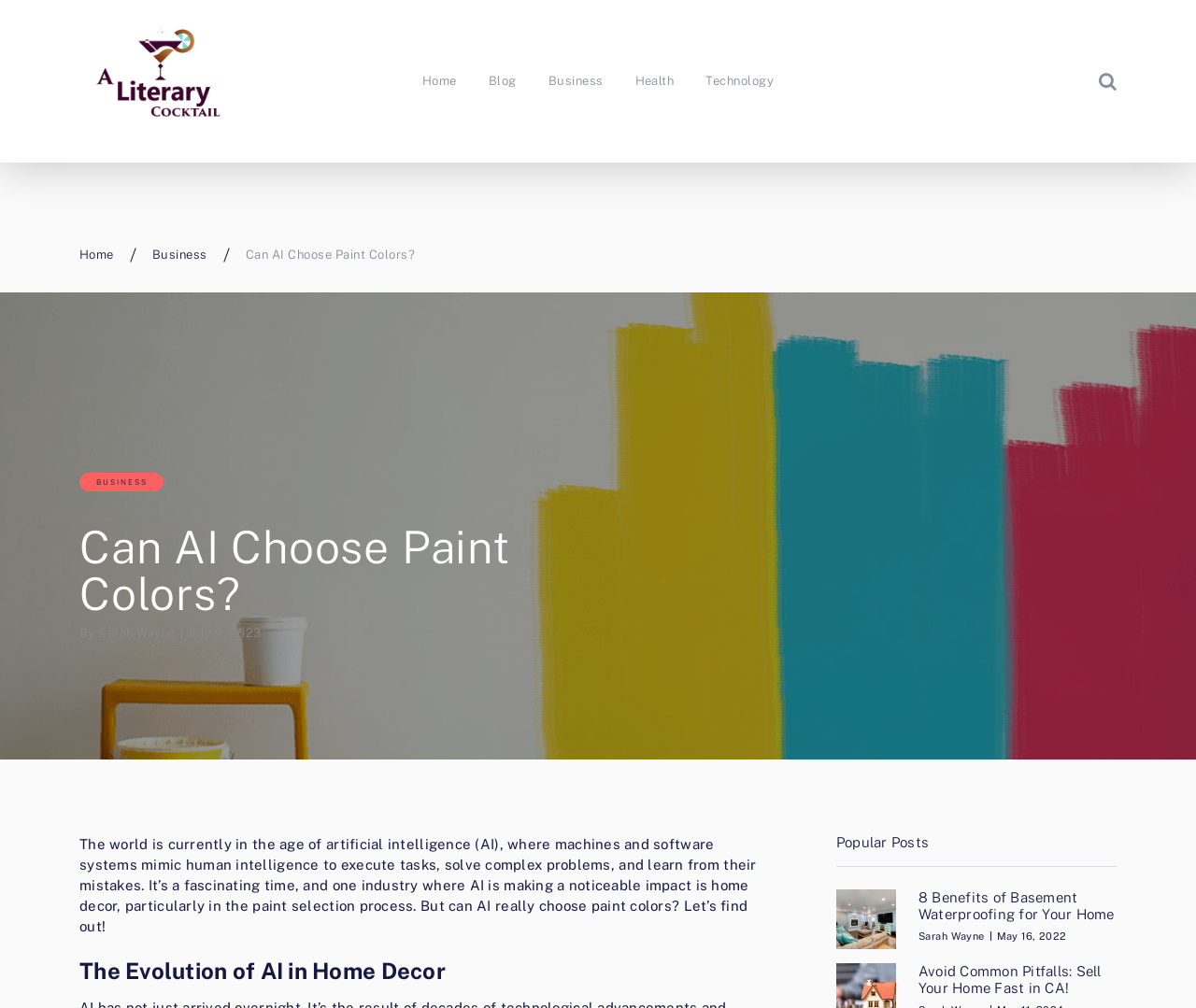Answer the question using only one word or a concise phrase: What is the category of the link 'Business'?

Business